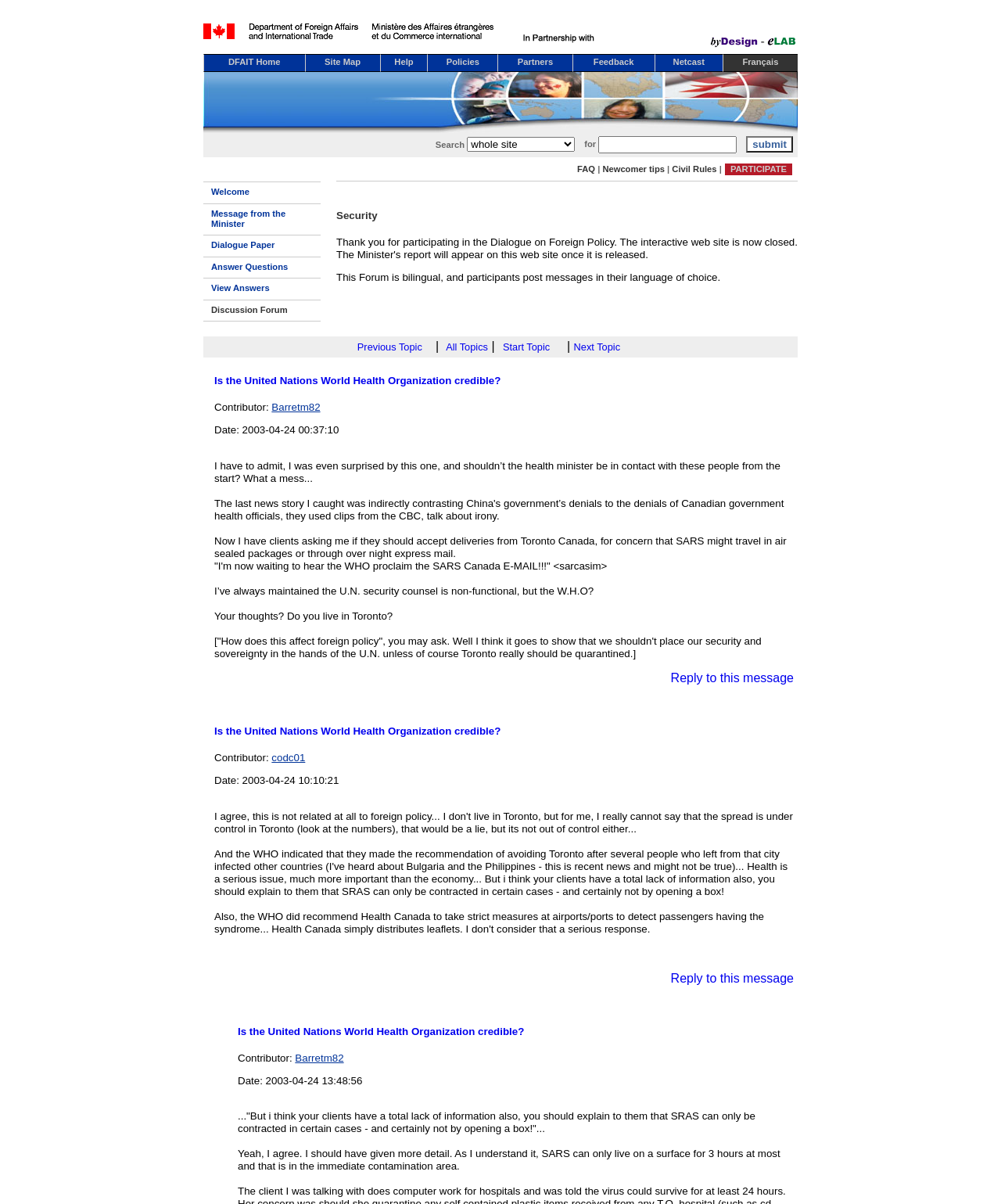Give a short answer using one word or phrase for the question:
What is the purpose of the search function?

To search the whole site